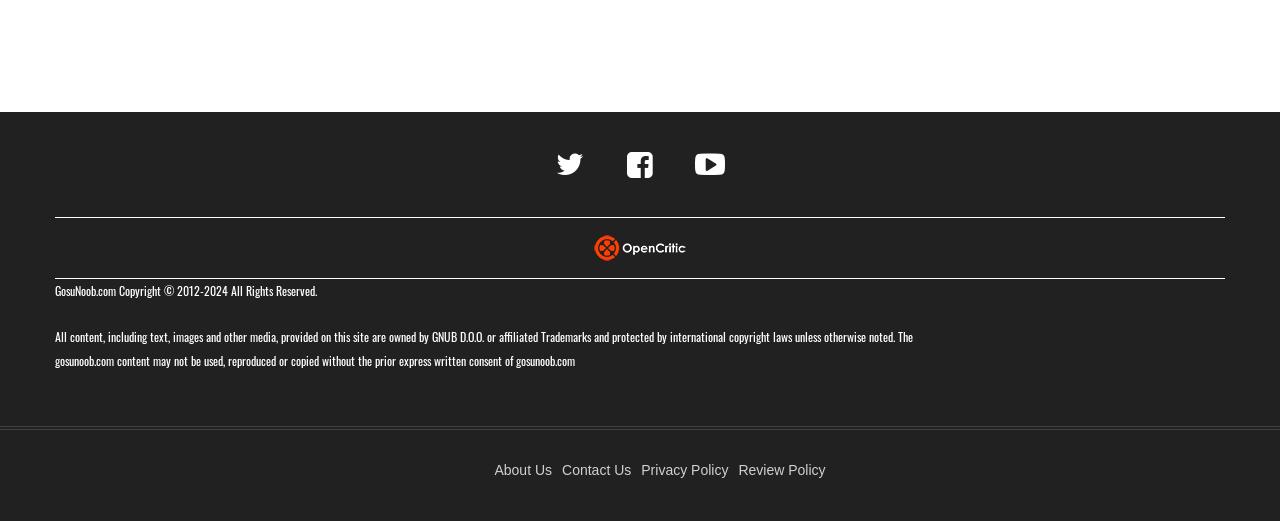Locate the UI element described by Privacy Policy and provide its bounding box coordinates. Use the format (top-left x, top-left y, bottom-right x, bottom-right y) with all values as floating point numbers between 0 and 1.

[0.501, 0.886, 0.569, 0.917]